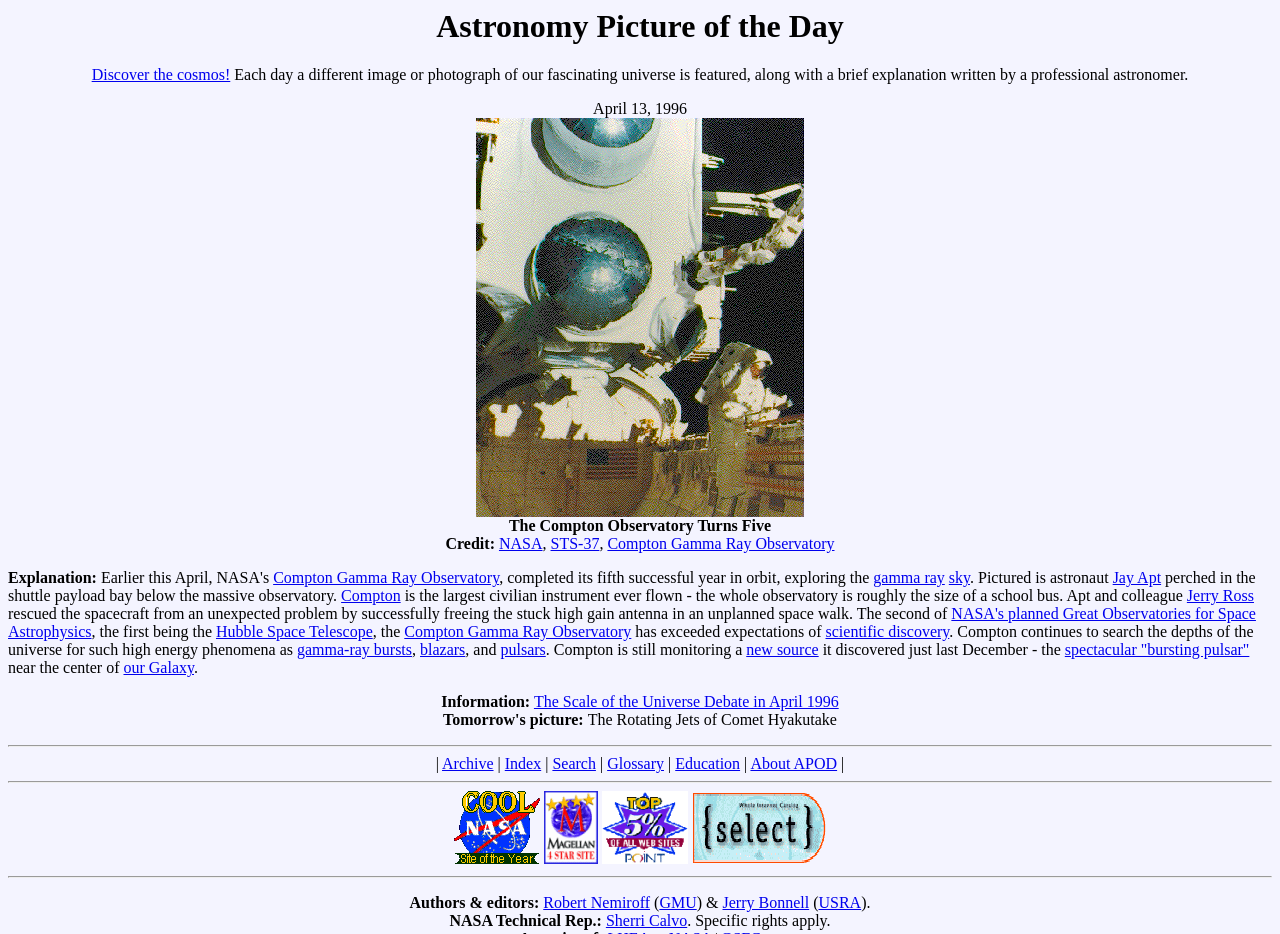Pinpoint the bounding box coordinates of the clickable area necessary to execute the following instruction: "Search for astronomy pictures". The coordinates should be given as four float numbers between 0 and 1, namely [left, top, right, bottom].

[0.432, 0.809, 0.466, 0.827]